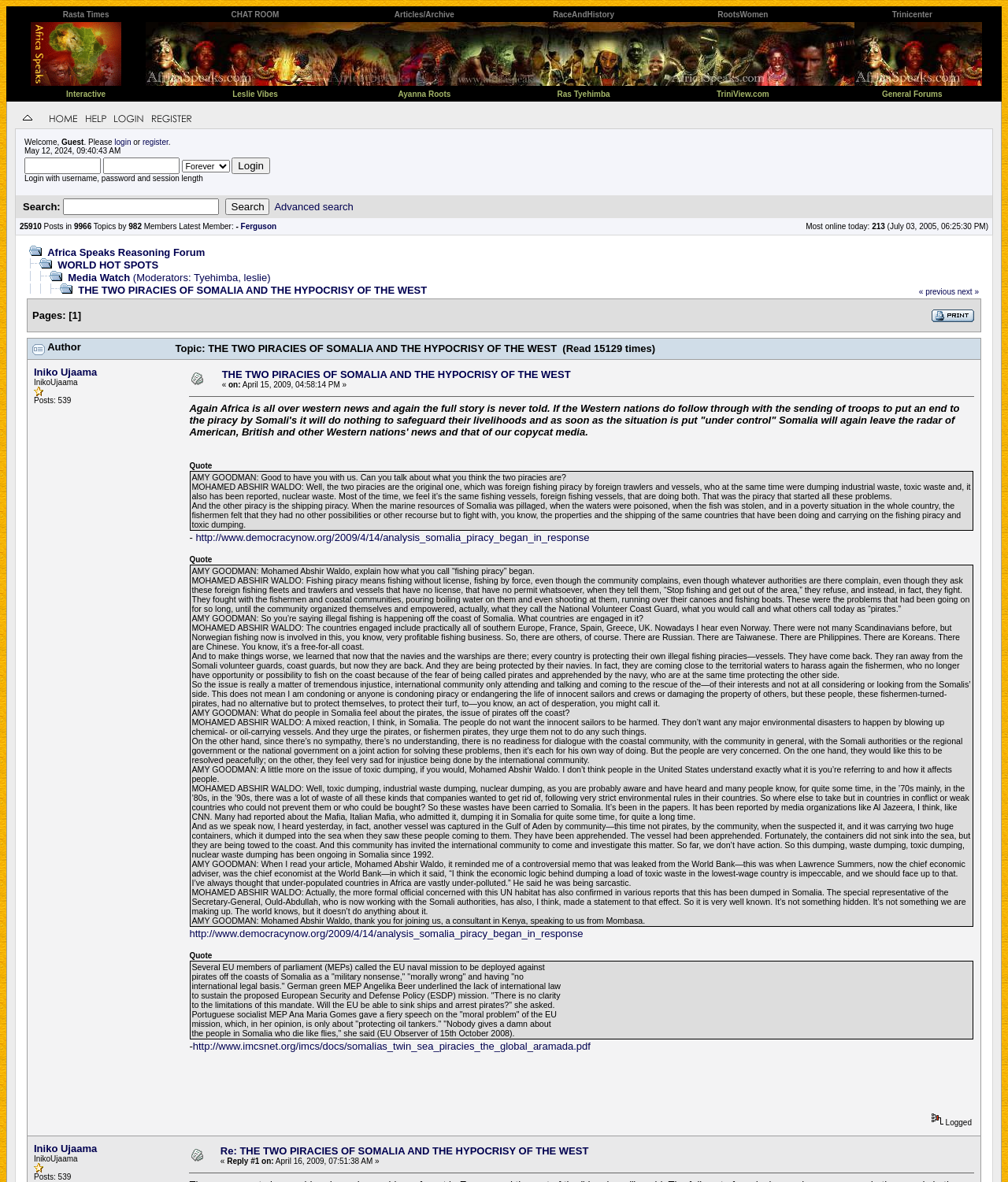Please find the bounding box coordinates for the clickable element needed to perform this instruction: "Click on the 'Rasta Times' link".

[0.062, 0.006, 0.108, 0.016]